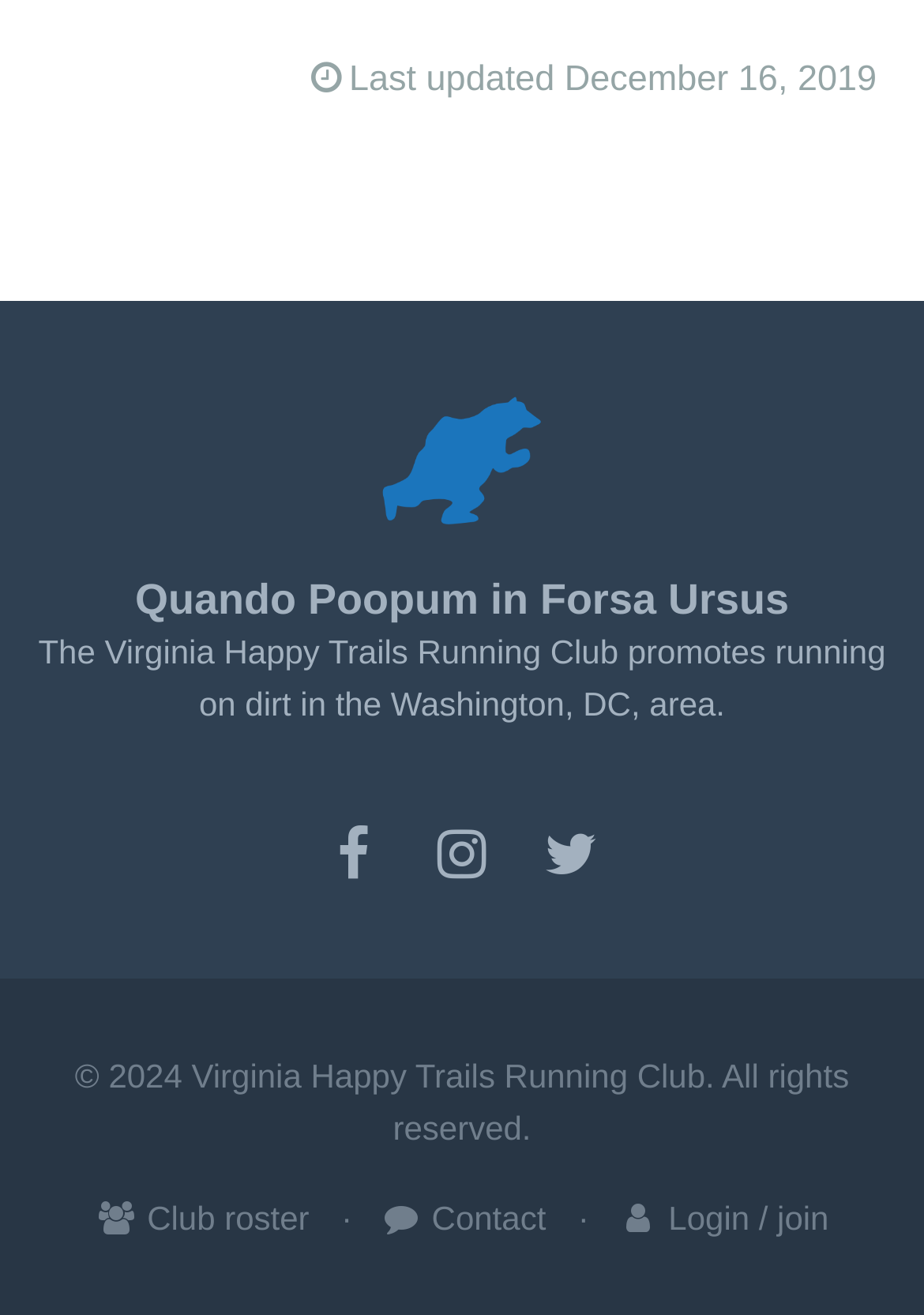Locate the bounding box for the described UI element: "Login / join". Ensure the coordinates are four float numbers between 0 and 1, formatted as [left, top, right, bottom].

[0.667, 0.911, 0.897, 0.94]